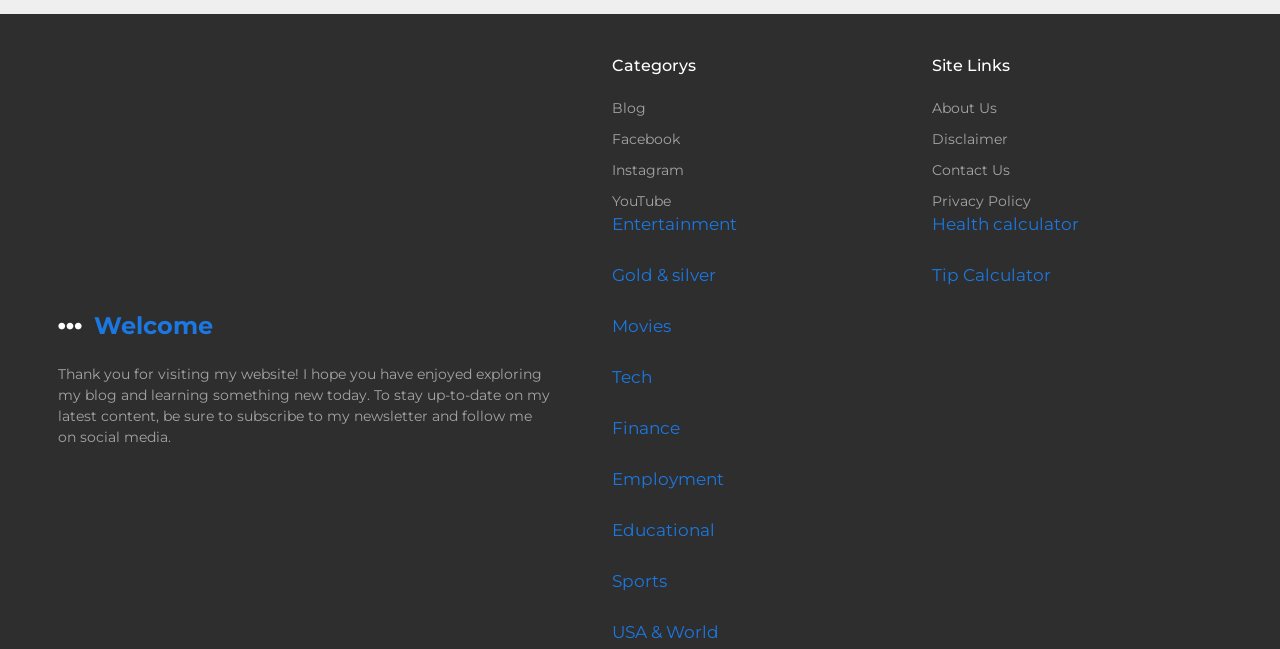Identify the bounding box coordinates of the clickable region to carry out the given instruction: "go to the 'About Us' page".

[0.728, 0.153, 0.779, 0.181]